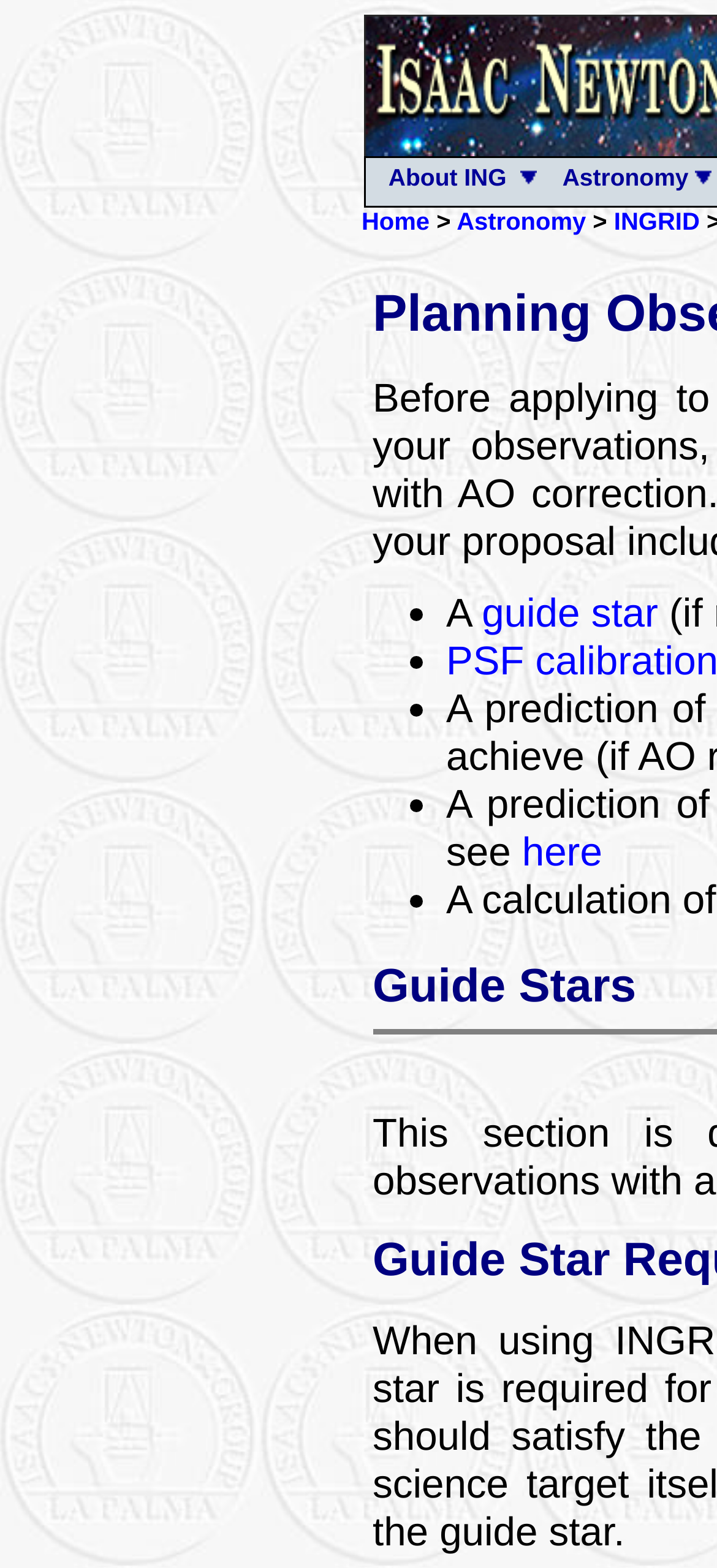Please find the bounding box coordinates for the clickable element needed to perform this instruction: "read guide star".

[0.672, 0.376, 0.918, 0.405]